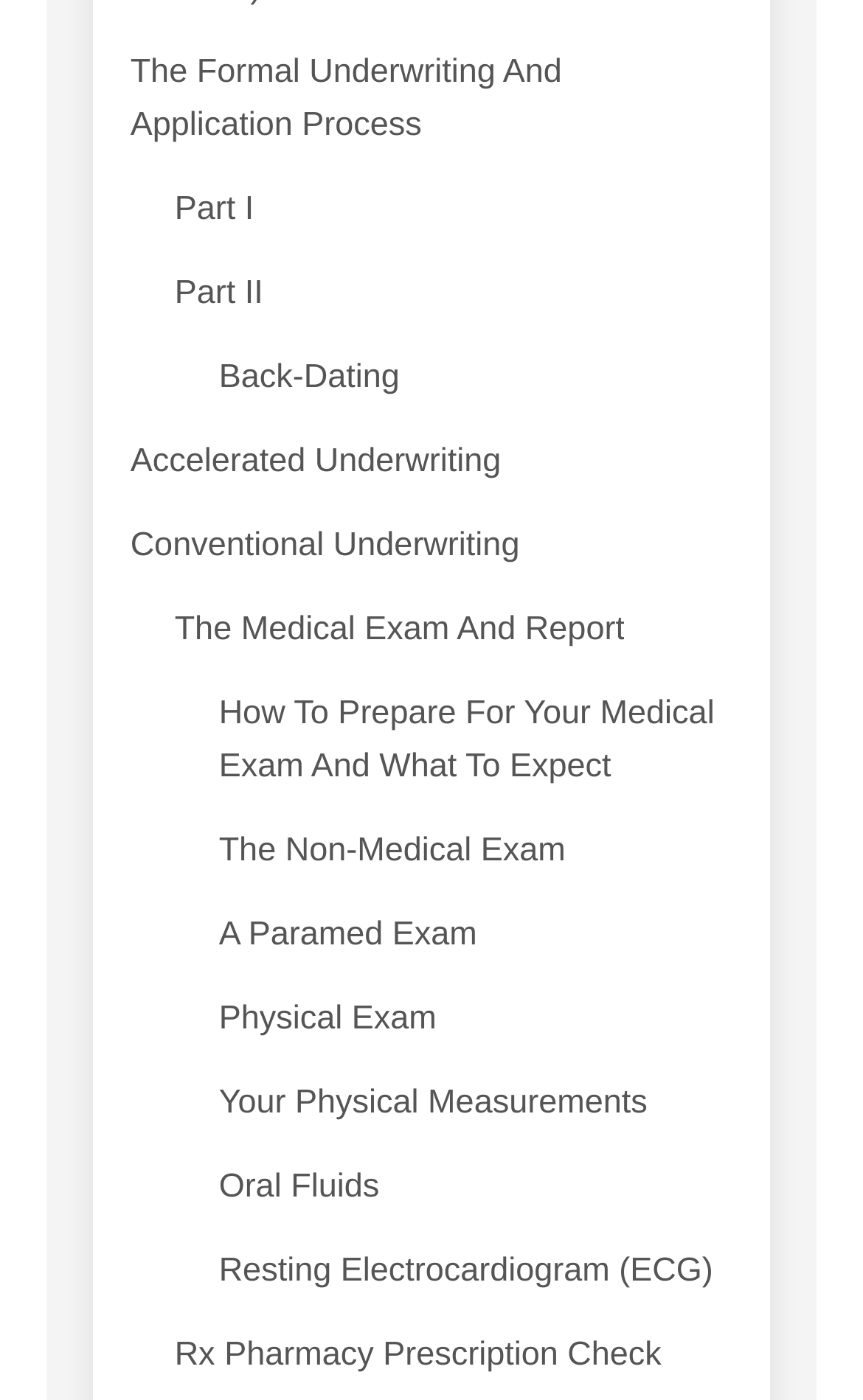Determine the bounding box for the UI element described here: "Resting Electrocardiogram (ECG)".

[0.254, 0.889, 0.826, 0.927]